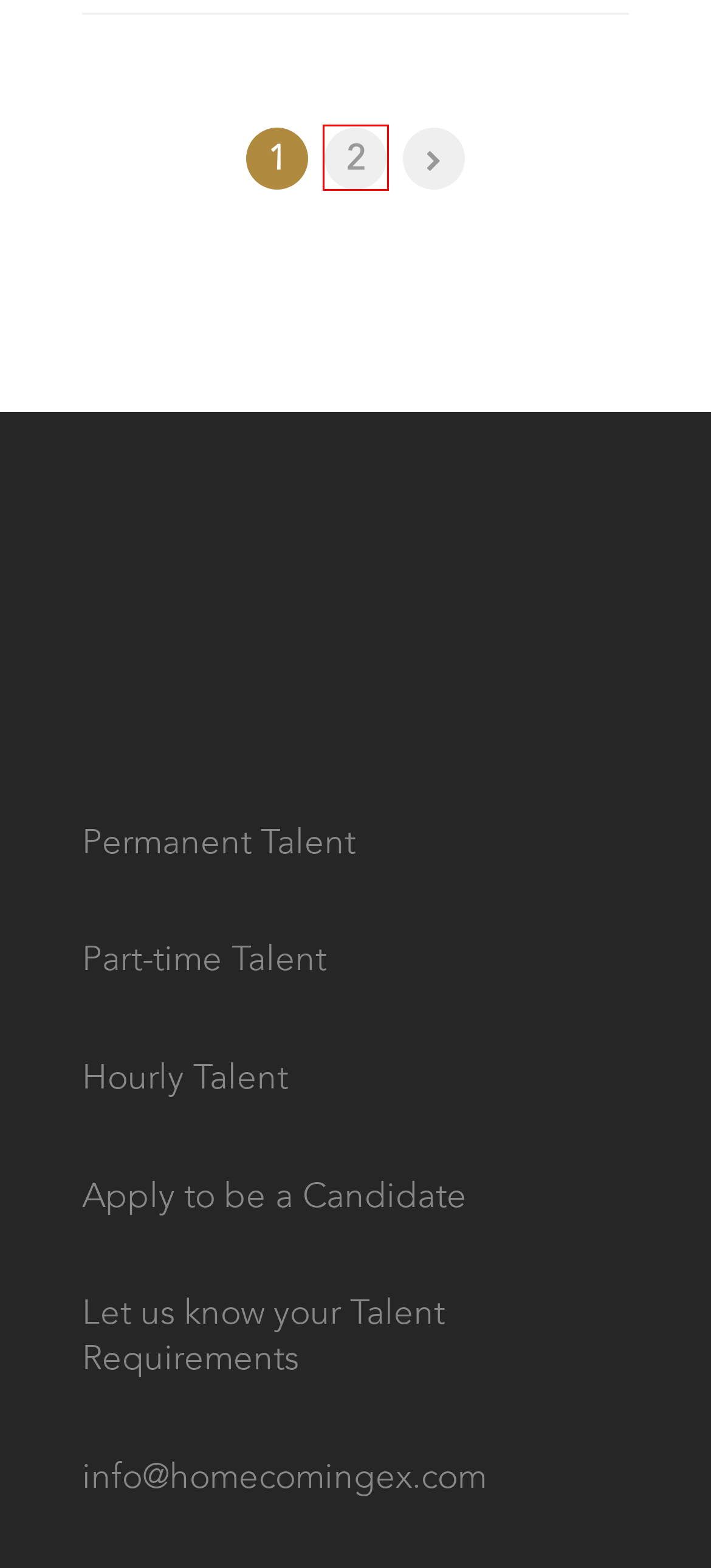Observe the screenshot of a webpage with a red bounding box highlighting an element. Choose the webpage description that accurately reflects the new page after the element within the bounding box is clicked. Here are the candidates:
A. Homecoming Revolution revolutionises Speed-Dating - HomecomingEx
B. Part-Time Talent - HomecomingEx
C. Actis and Mabani sign up first Radisson Blu hotel in Ghana - HomecomingEx
D. invest in africa - HomecomingEx - Page 2
E. POPI - HomecomingEx
F. Hourly Talent - HomecomingEx
G. African Leadership Network Annual gathering in Kigali - HomecomingEx
H. Brief us on a Role - HomecomingEx

D